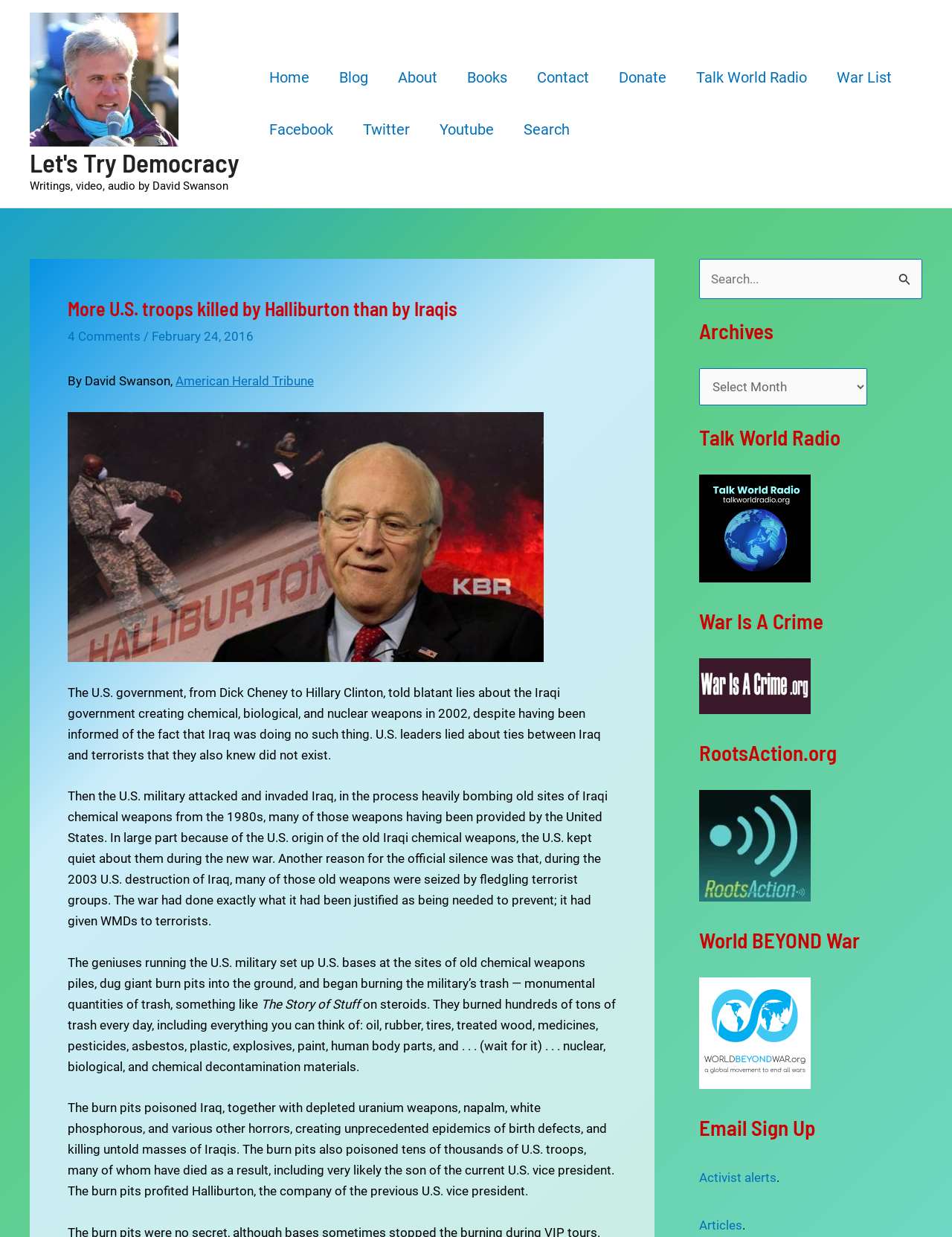Who is the author of the article?
Please give a detailed and elaborate explanation in response to the question.

The author of the article is David Swanson, as mentioned in the text 'By David Swanson,' which is a part of the article.